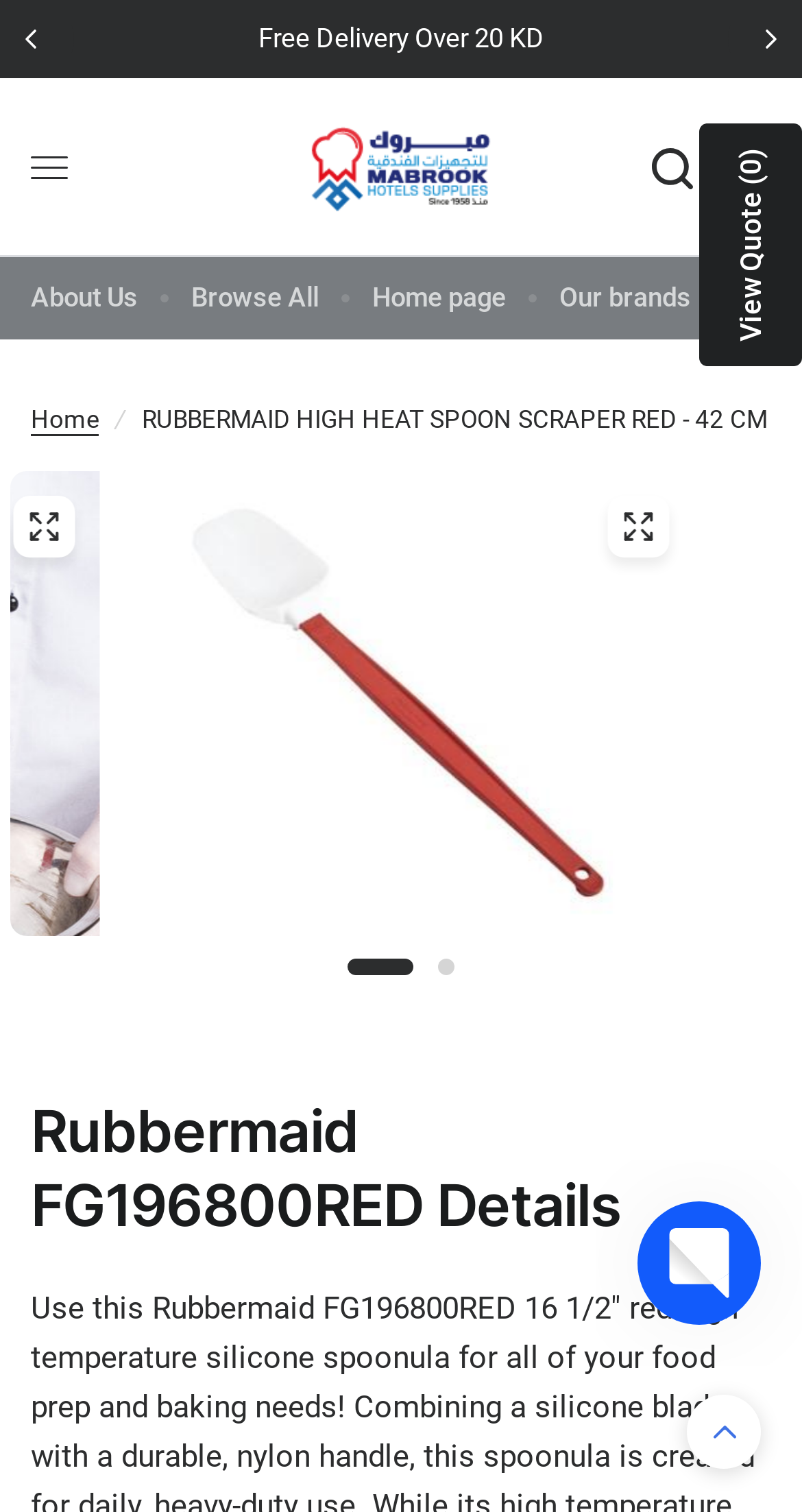Indicate the bounding box coordinates of the clickable region to achieve the following instruction: "Browse all products."

[0.238, 0.184, 0.397, 0.212]